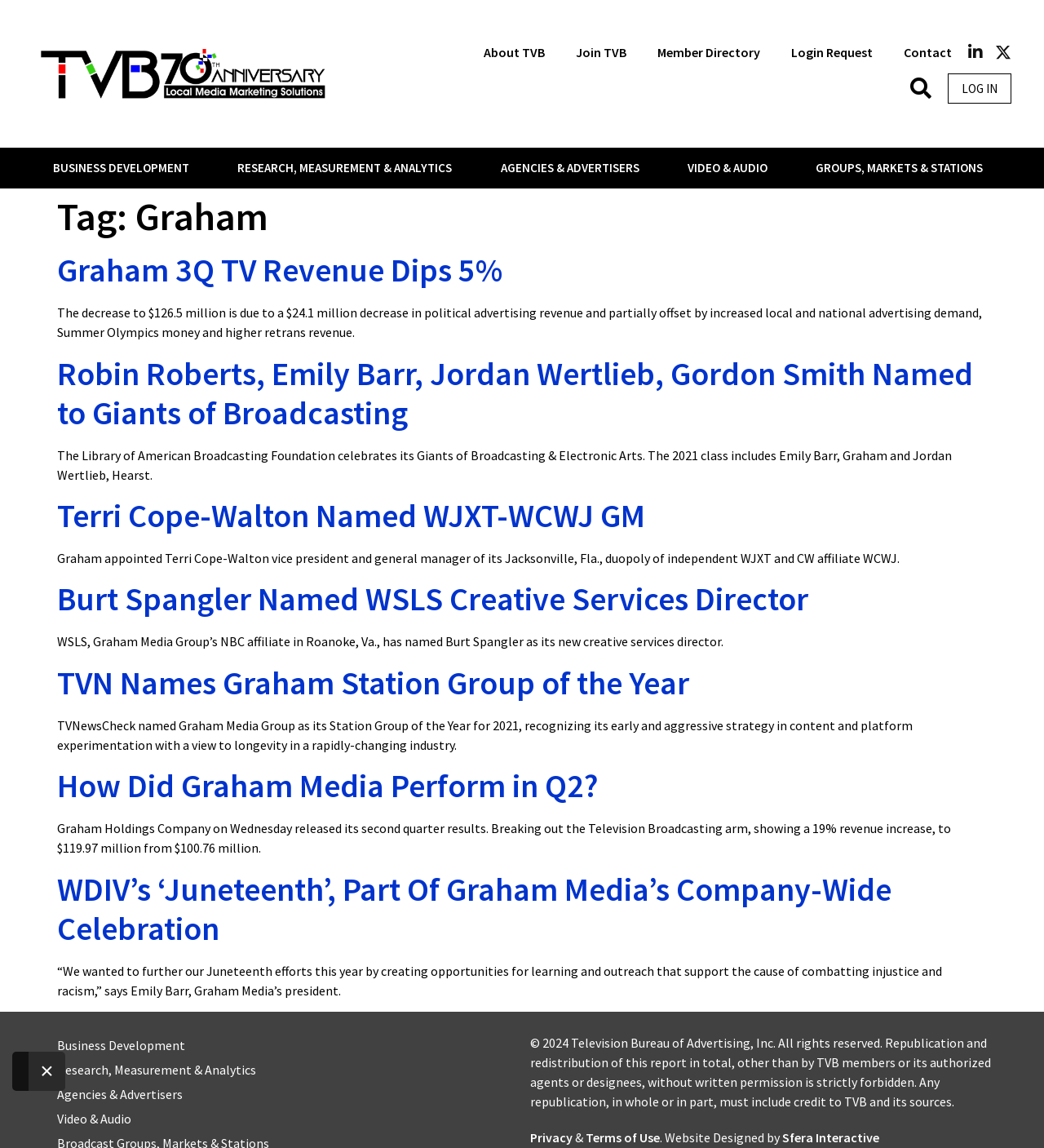Refer to the image and answer the question with as much detail as possible: What is the name of the company mentioned in the webpage?

The webpage has a heading 'Tag: Graham' and multiple articles mentioning Graham Media Group, indicating that the company being referred to is Graham.